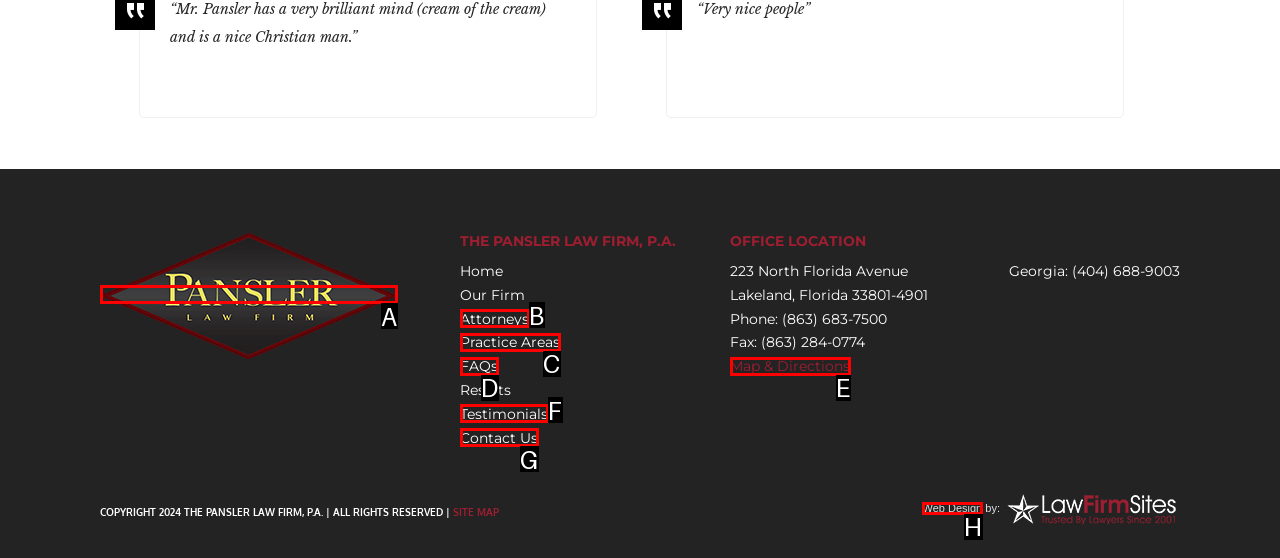Using the description: alt="The Pansler Law Firm, P.A.", find the corresponding HTML element. Provide the letter of the matching option directly.

A